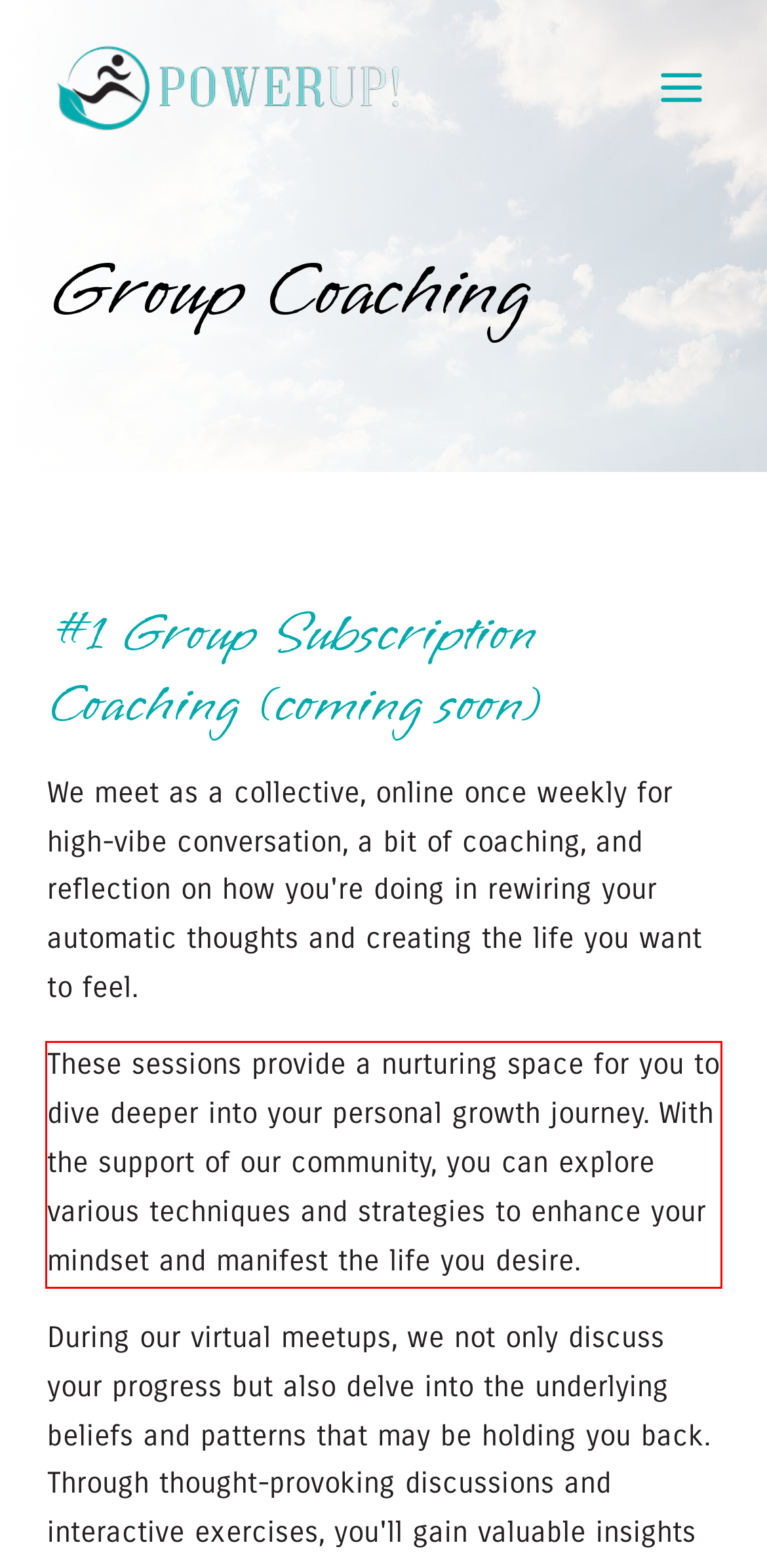Given a screenshot of a webpage, locate the red bounding box and extract the text it encloses.

These sessions provide a nurturing space for you to dive deeper into your personal growth journey. With the support of our community, you can explore various techniques and strategies to enhance your mindset and manifest the life you desire.